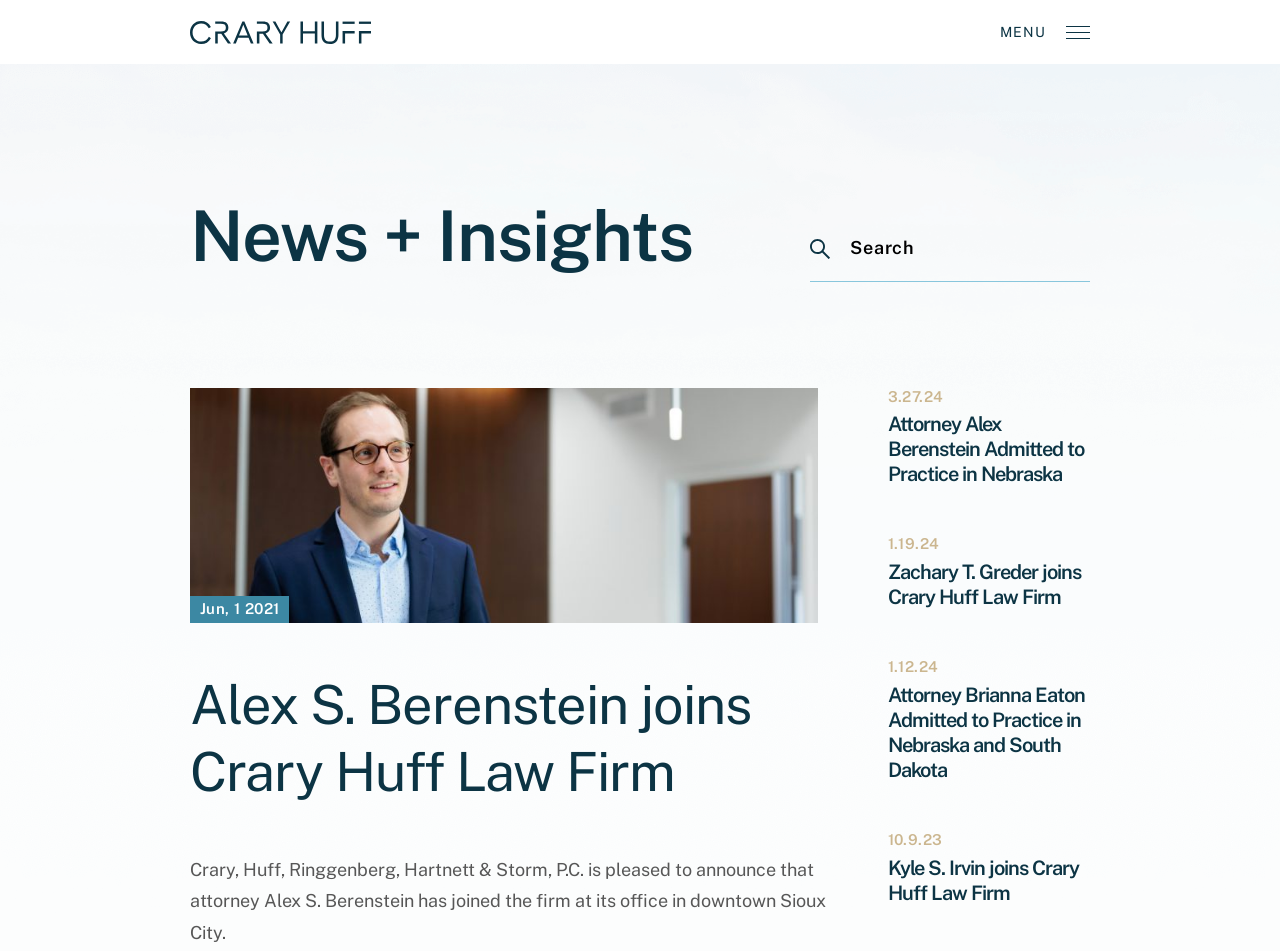Examine the screenshot and answer the question in as much detail as possible: What is the date when Alex S. Berenstein joined the firm?

I found the answer by looking at the time element with the static text 'Jun, 1 2021' which is located below the image of Alex.